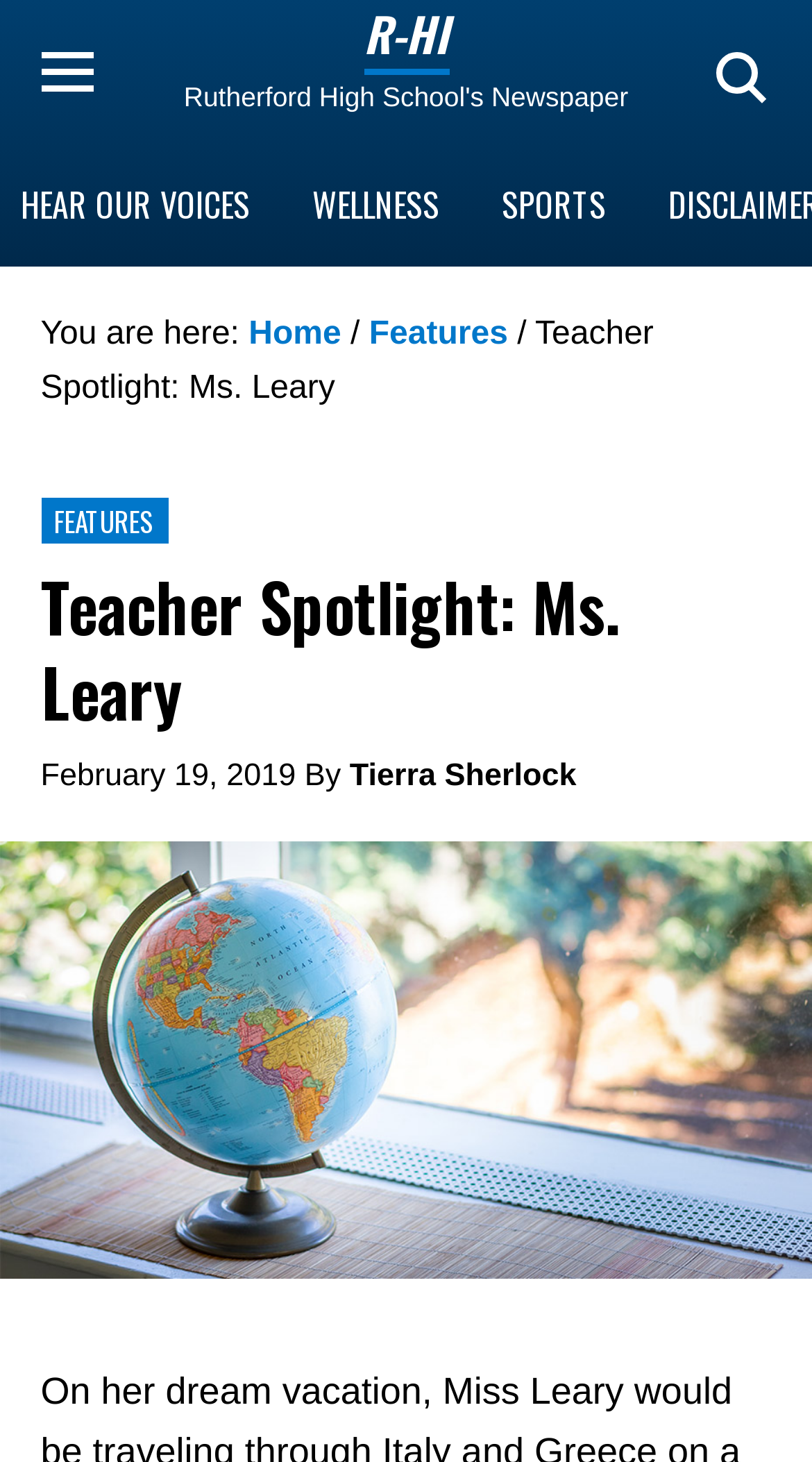What is the title of the spotlight?
Respond to the question with a single word or phrase according to the image.

Ms. Leary